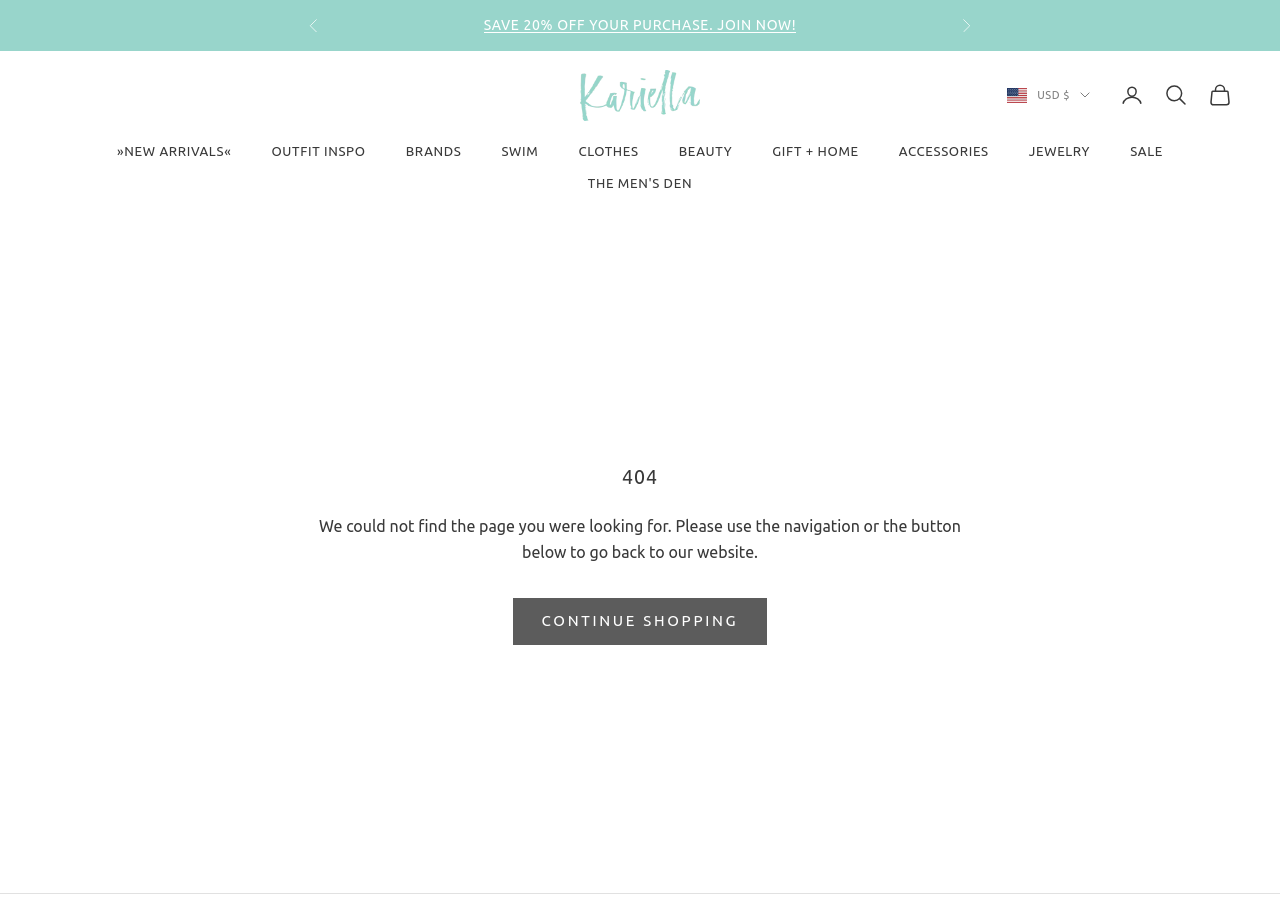Find the bounding box coordinates of the element to click in order to complete this instruction: "Click the 'United States USD $' button". The bounding box coordinates must be four float numbers between 0 and 1, denoted as [left, top, right, bottom].

[0.787, 0.094, 0.852, 0.114]